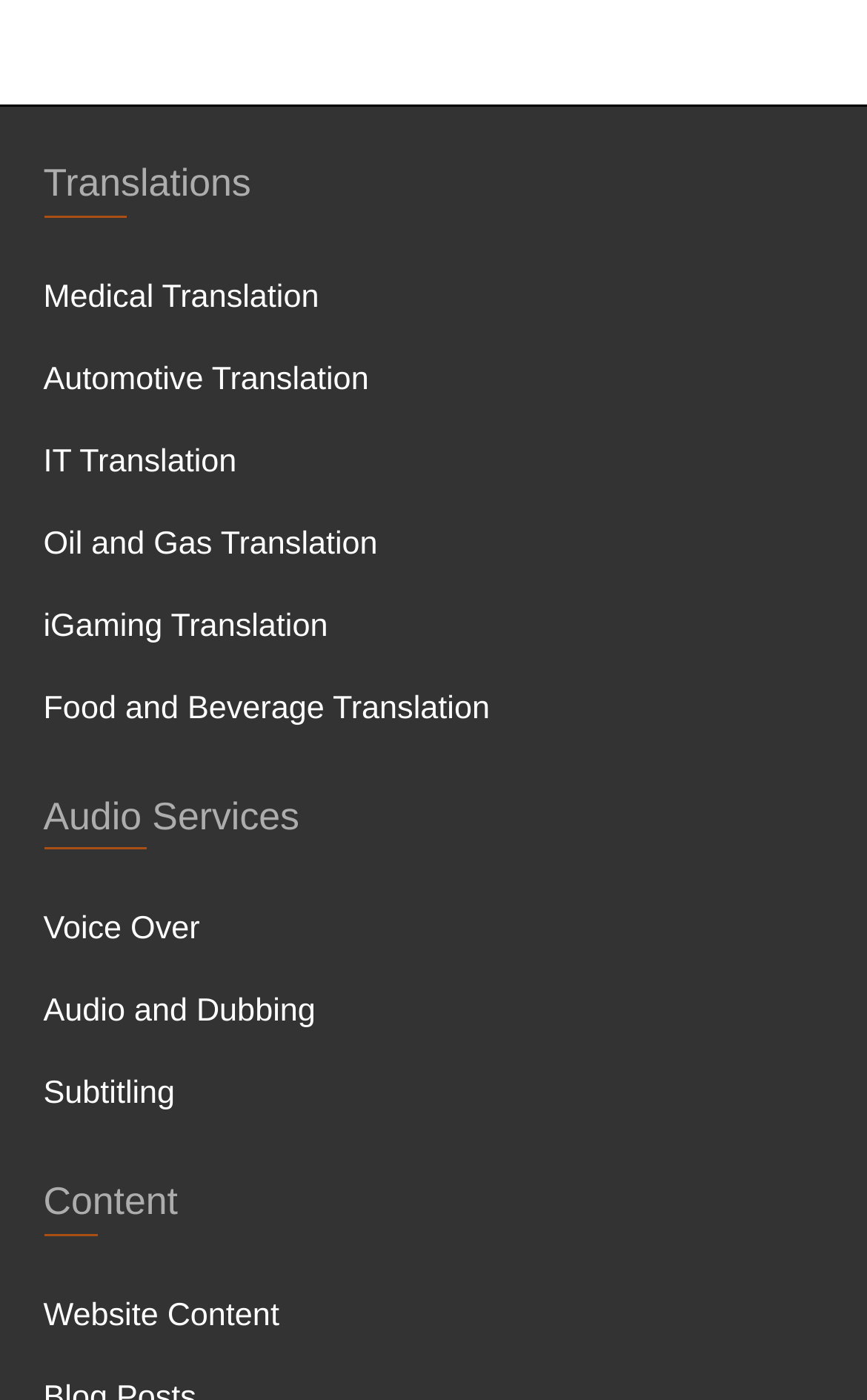Find the bounding box coordinates for the area that should be clicked to accomplish the instruction: "Click on Medical Translation".

[0.05, 0.2, 0.368, 0.225]